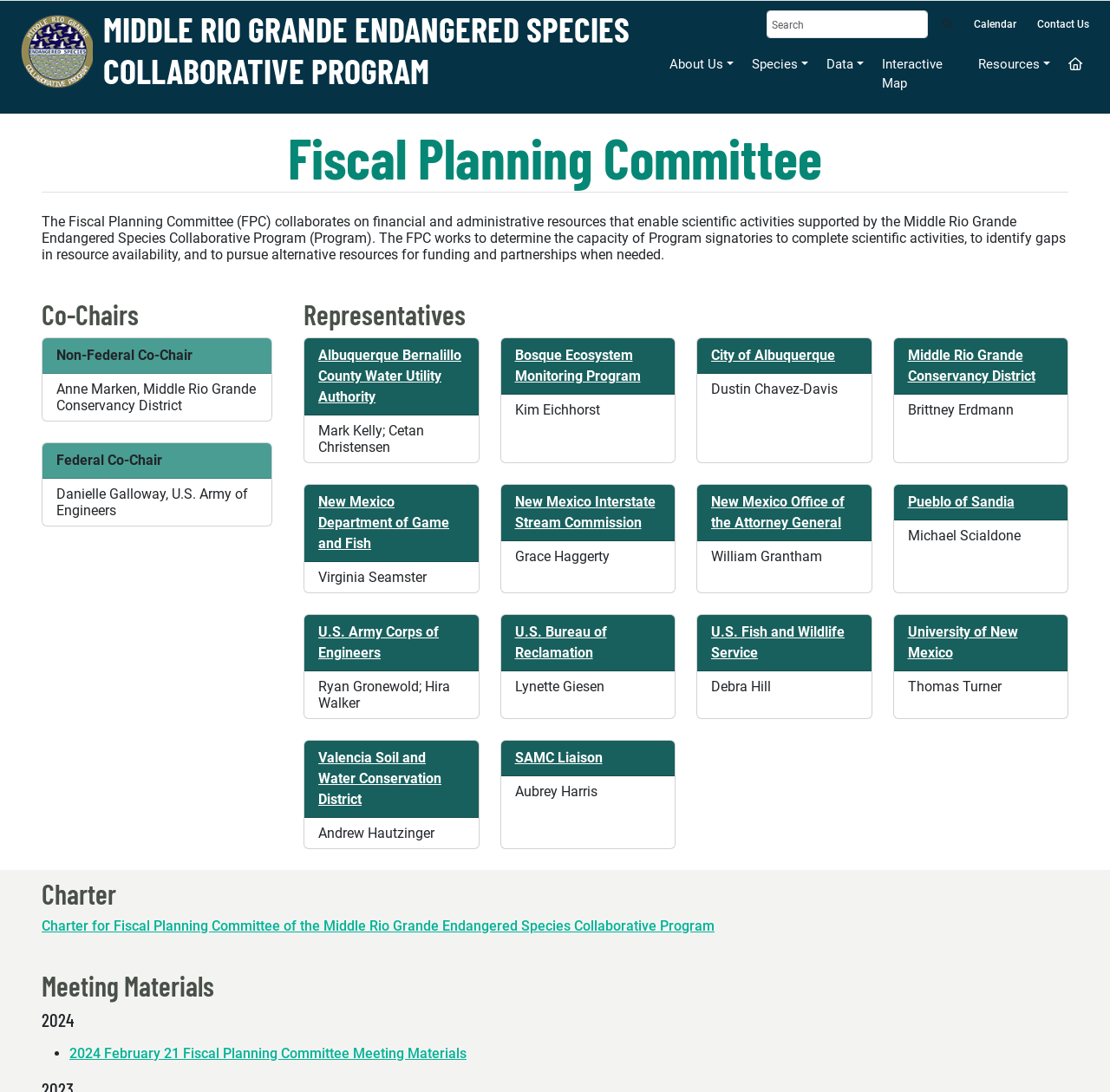Locate the bounding box coordinates of the clickable area needed to fulfill the instruction: "Read the charter".

[0.038, 0.84, 0.644, 0.855]